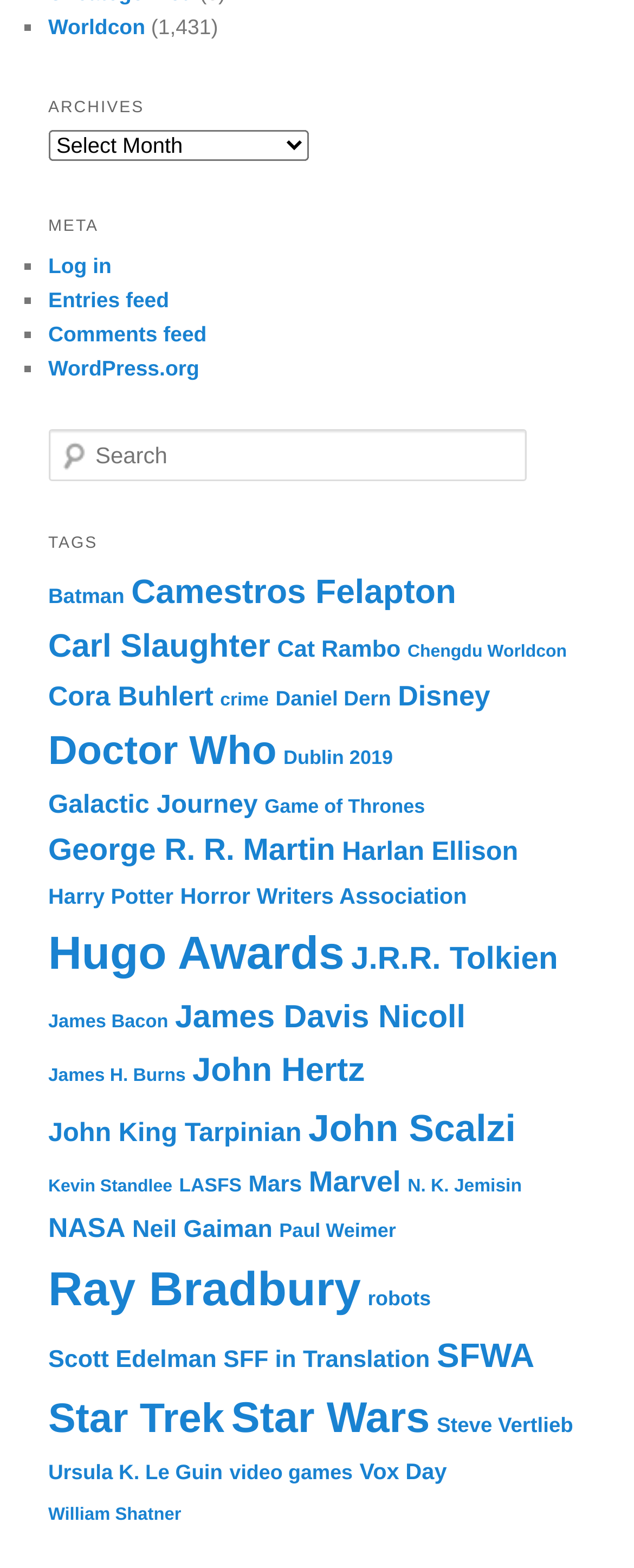Could you specify the bounding box coordinates for the clickable section to complete the following instruction: "Log in to the website"?

[0.076, 0.161, 0.176, 0.177]